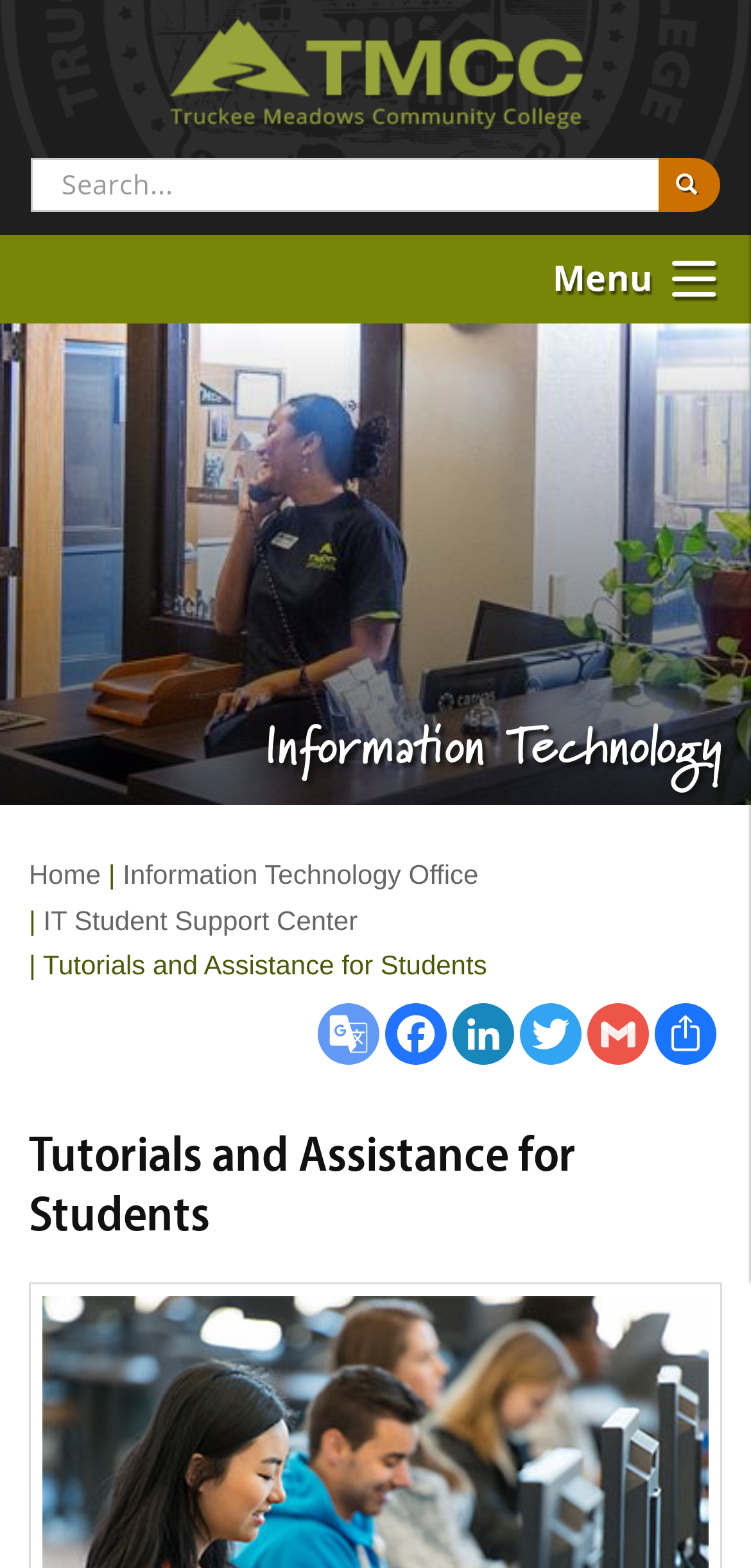Please identify the bounding box coordinates of the element that needs to be clicked to execute the following command: "view information technology page". Provide the bounding box using four float numbers between 0 and 1, formatted as [left, top, right, bottom].

[0.351, 0.443, 0.962, 0.506]